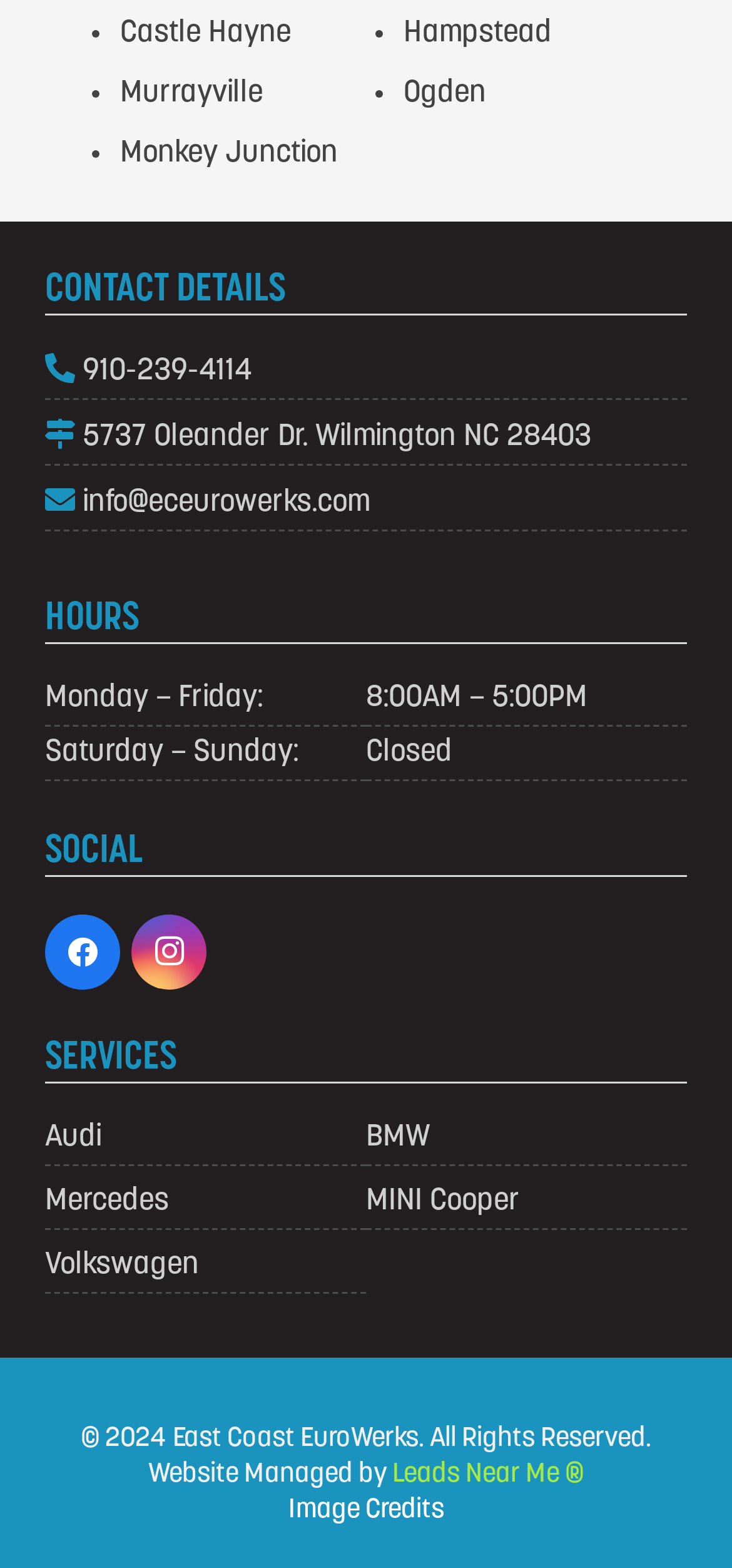Indicate the bounding box coordinates of the element that must be clicked to execute the instruction: "Call the phone number". The coordinates should be given as four float numbers between 0 and 1, i.e., [left, top, right, bottom].

[0.113, 0.227, 0.344, 0.247]